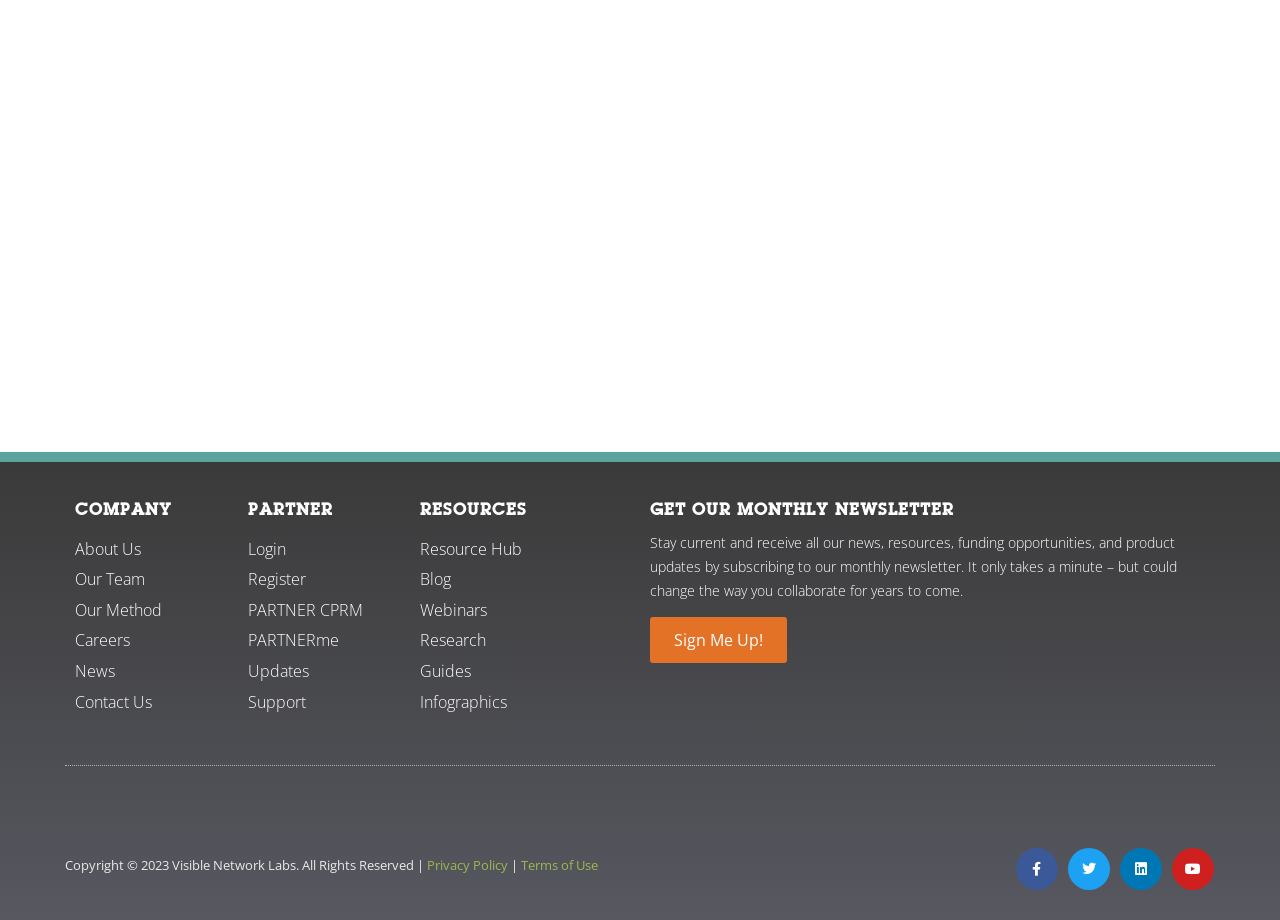Locate the bounding box of the user interface element based on this description: "Resource Hub".

[0.328, 0.583, 0.492, 0.611]